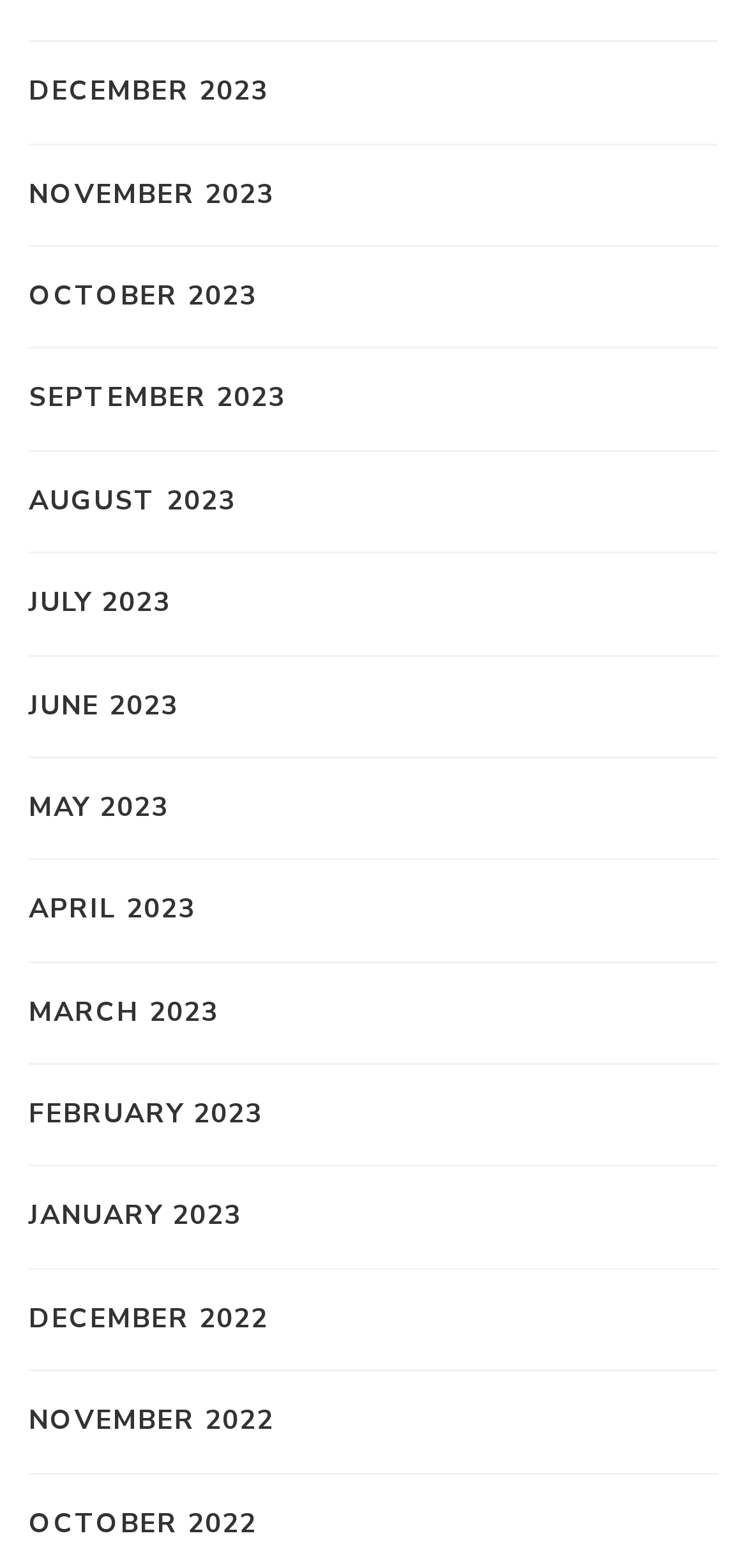Pinpoint the bounding box coordinates of the clickable area necessary to execute the following instruction: "view january 2023". The coordinates should be given as four float numbers between 0 and 1, namely [left, top, right, bottom].

[0.038, 0.763, 0.323, 0.79]